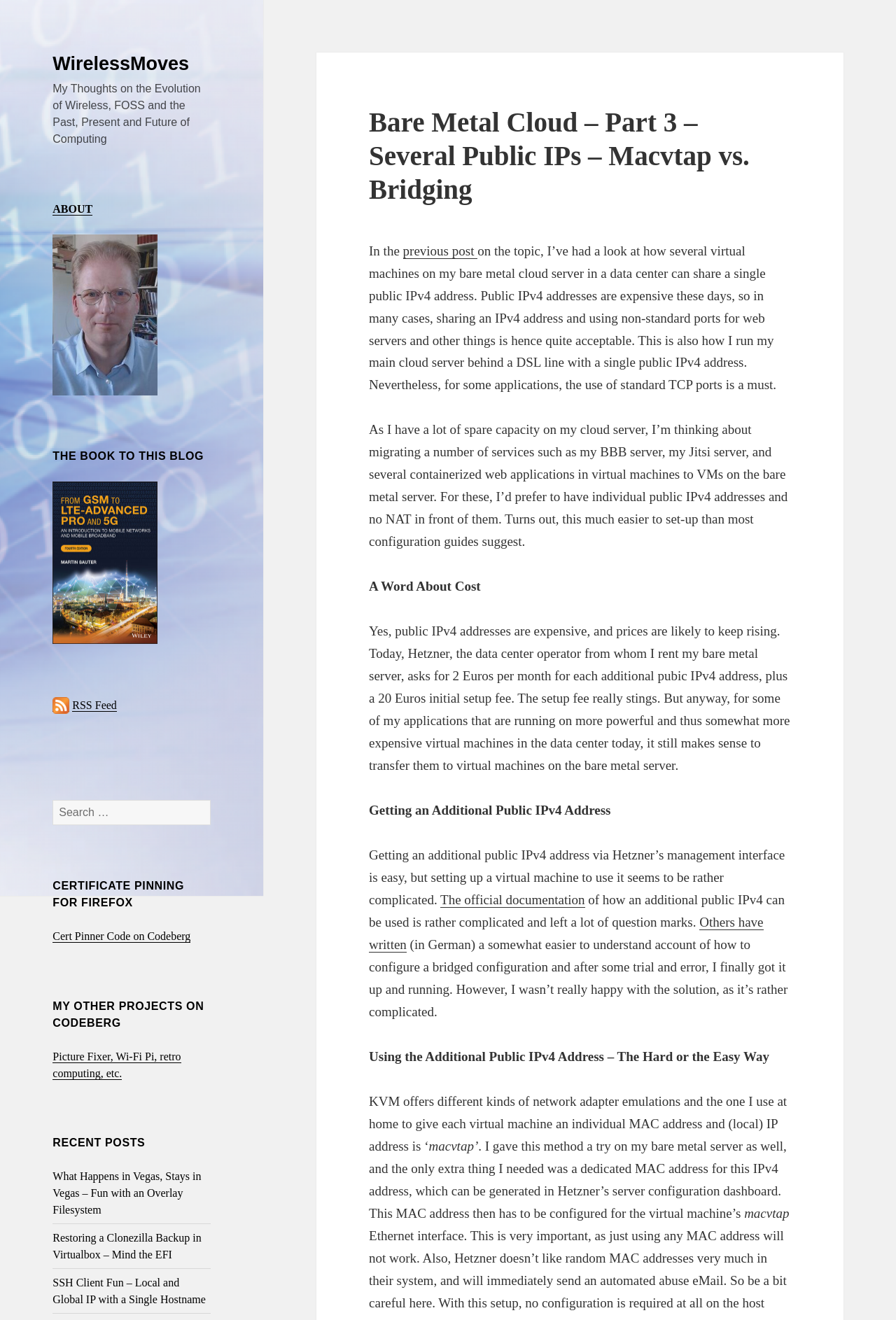Pinpoint the bounding box coordinates of the element that must be clicked to accomplish the following instruction: "Visit the ABOUT page". The coordinates should be in the format of four float numbers between 0 and 1, i.e., [left, top, right, bottom].

[0.059, 0.154, 0.103, 0.163]